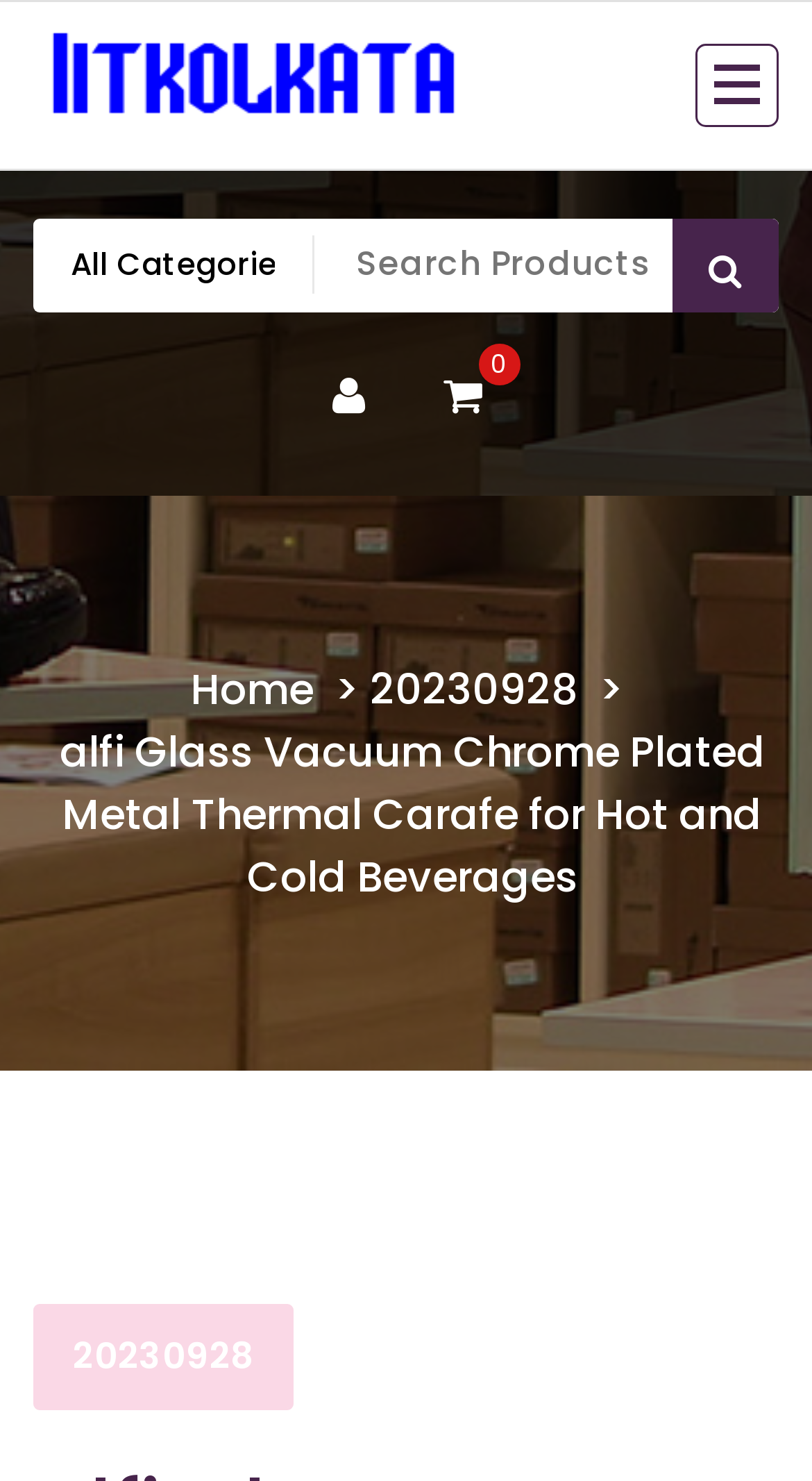Please reply with a single word or brief phrase to the question: 
How many navigation links are there?

3